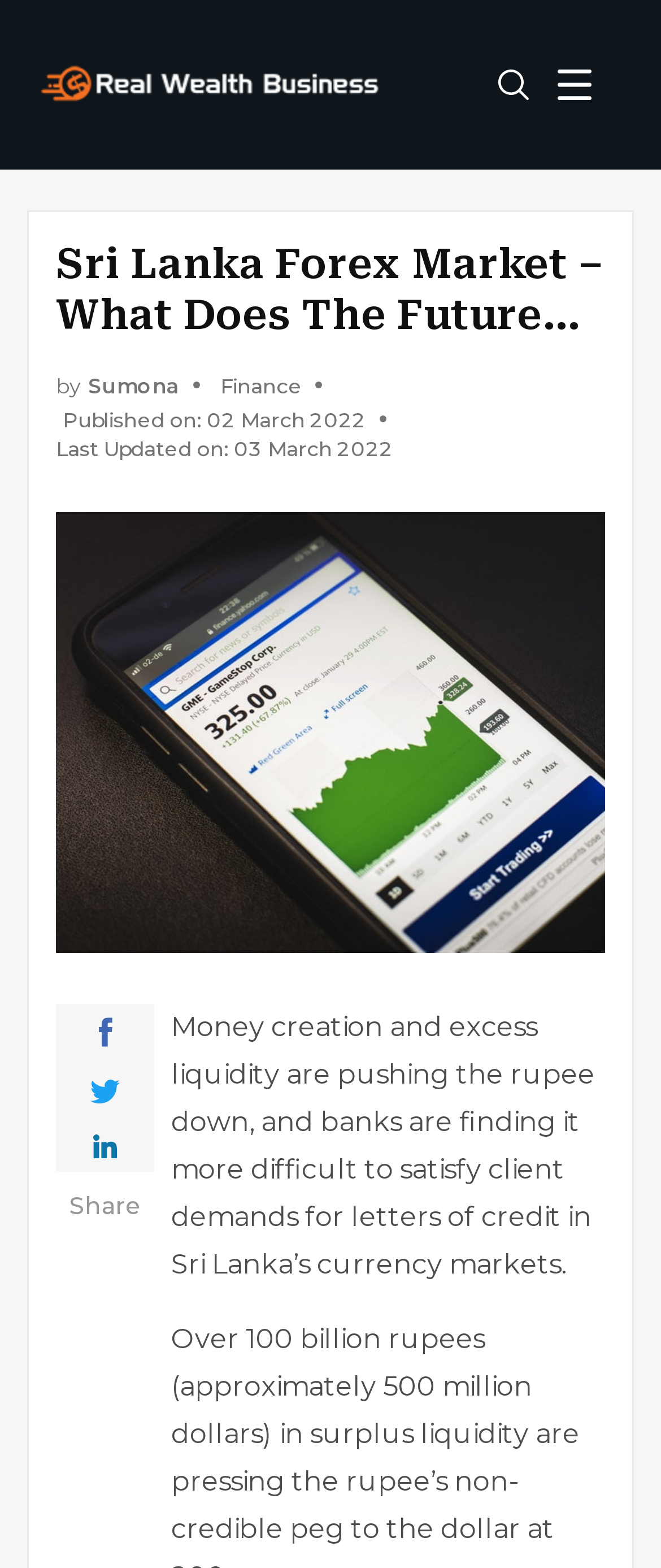Answer the question in a single word or phrase:
How many share link buttons are there?

3